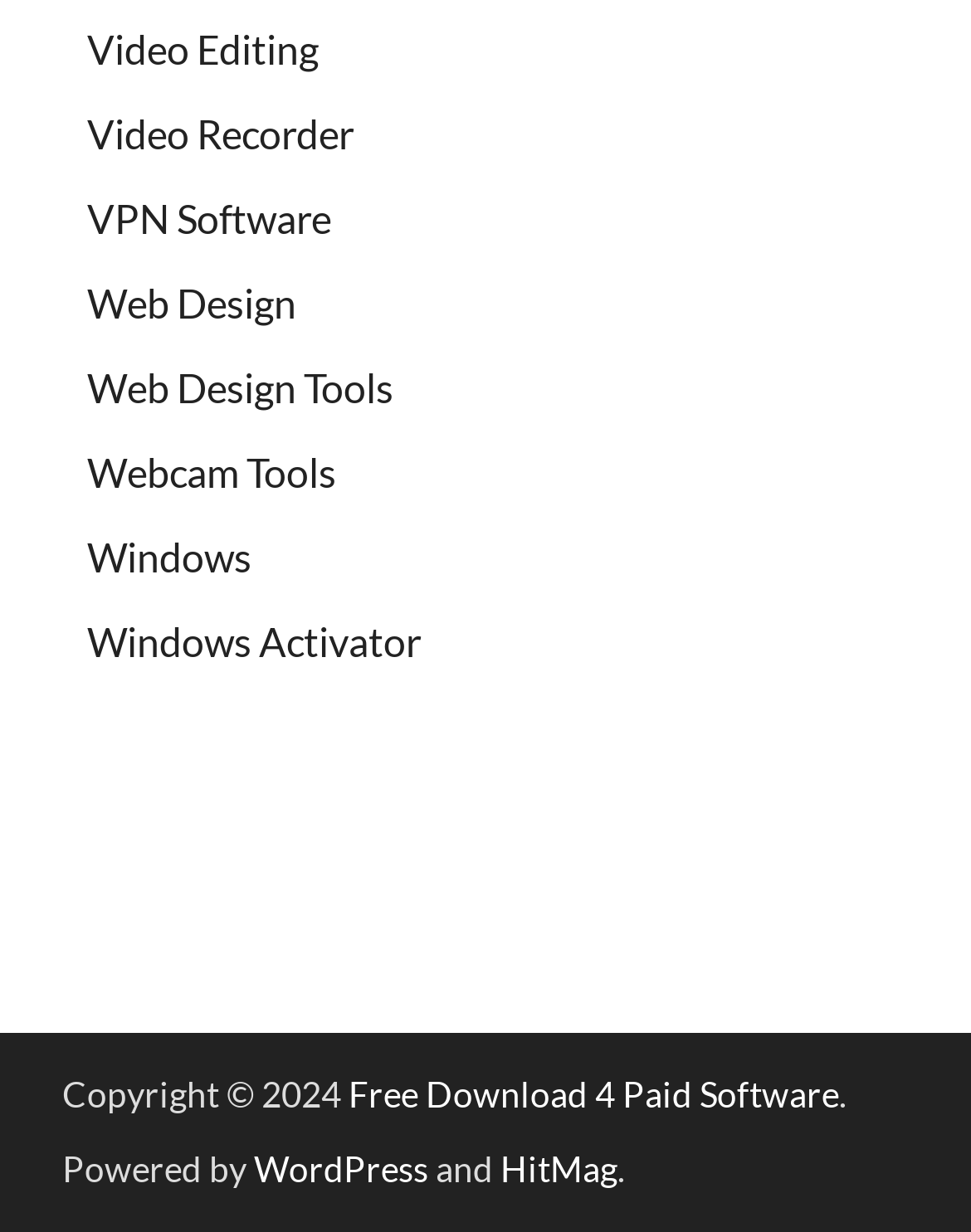What is the platform powering the website?
Please provide a comprehensive answer based on the information in the image.

The link element 'WordPress' has a bounding box coordinate of [0.262, 0.93, 0.441, 0.965]. It is mentioned alongside 'Powered by' and 'HitMag', indicating that WordPress is the platform powering the website.